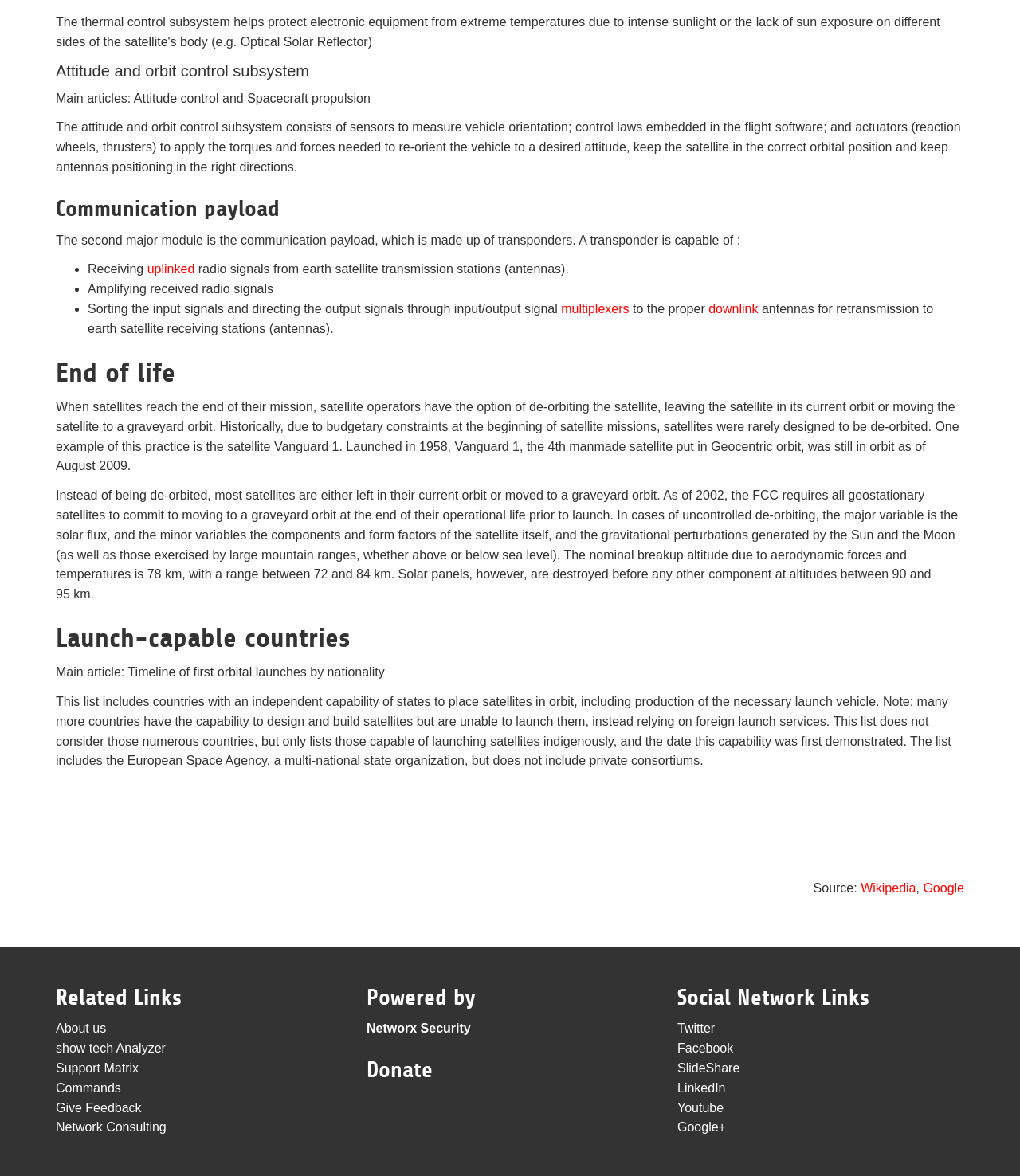Provide the bounding box coordinates of the HTML element this sentence describes: "About us". The bounding box coordinates consist of four float numbers between 0 and 1, i.e., [left, top, right, bottom].

[0.055, 0.869, 0.104, 0.88]